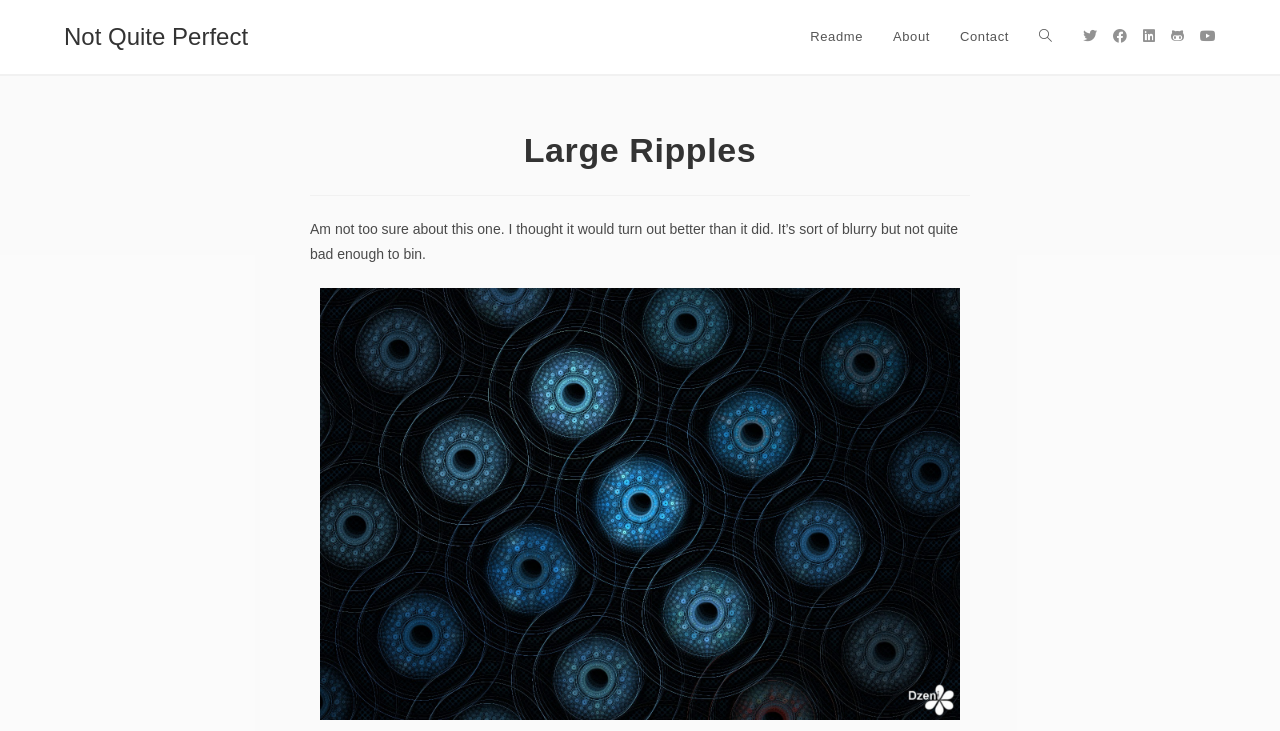Please identify the bounding box coordinates of the region to click in order to complete the task: "visit Not Quite Perfect". The coordinates must be four float numbers between 0 and 1, specified as [left, top, right, bottom].

[0.05, 0.032, 0.194, 0.069]